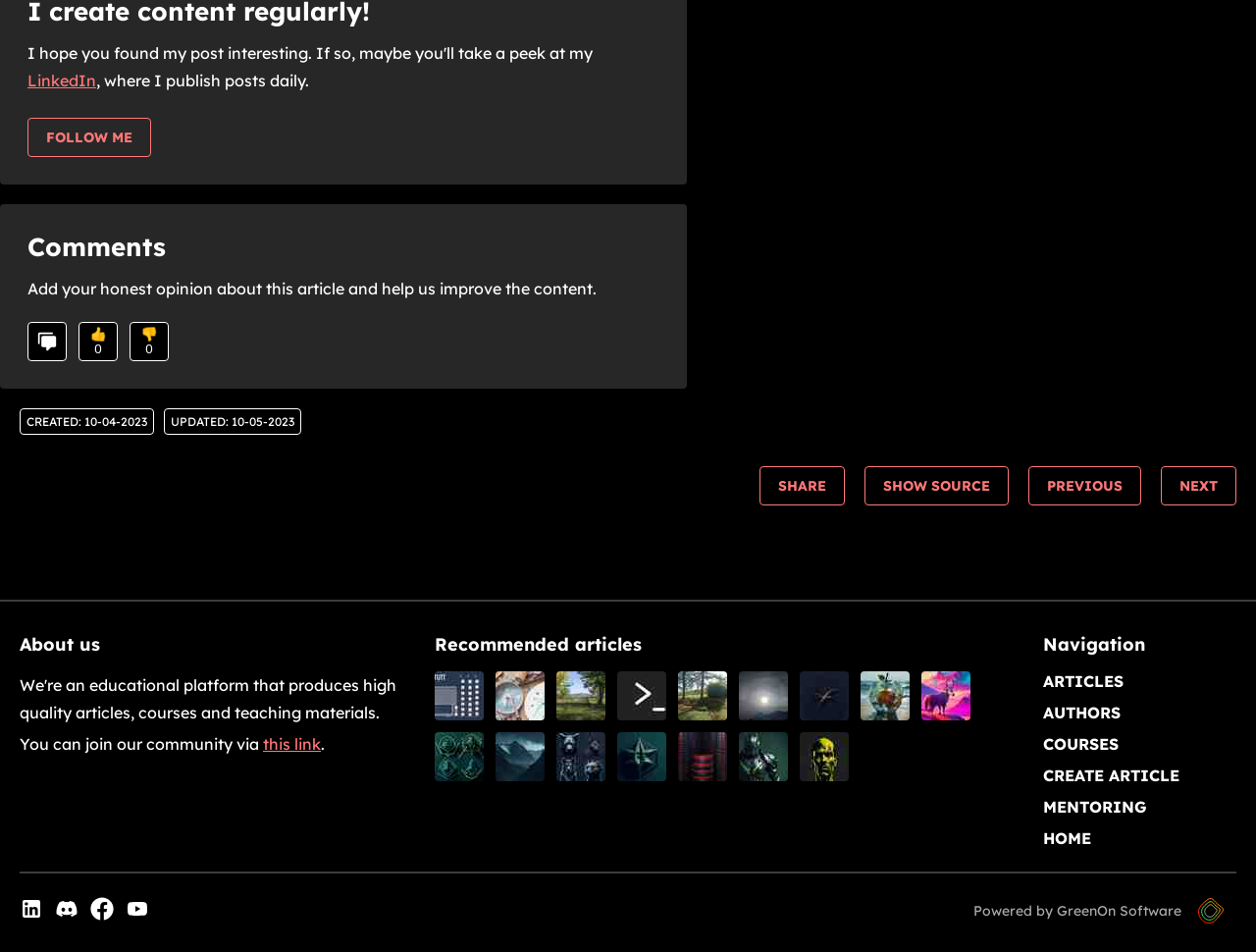Provide a single word or phrase answer to the question: 
What is the purpose of the 'Comments' section?

Add honest opinion